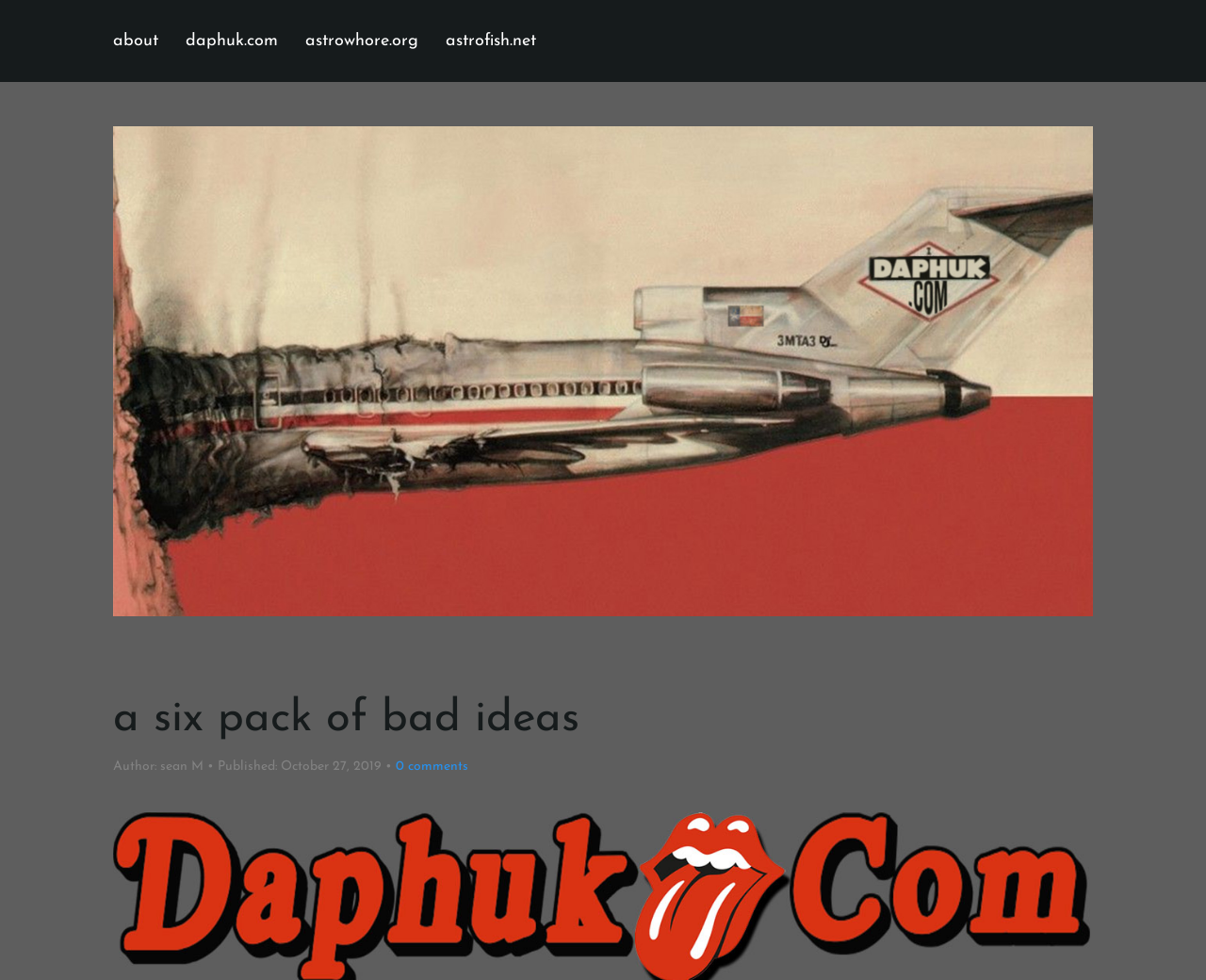How many links are in the top navigation bar?
Based on the visual, give a brief answer using one word or a short phrase.

4